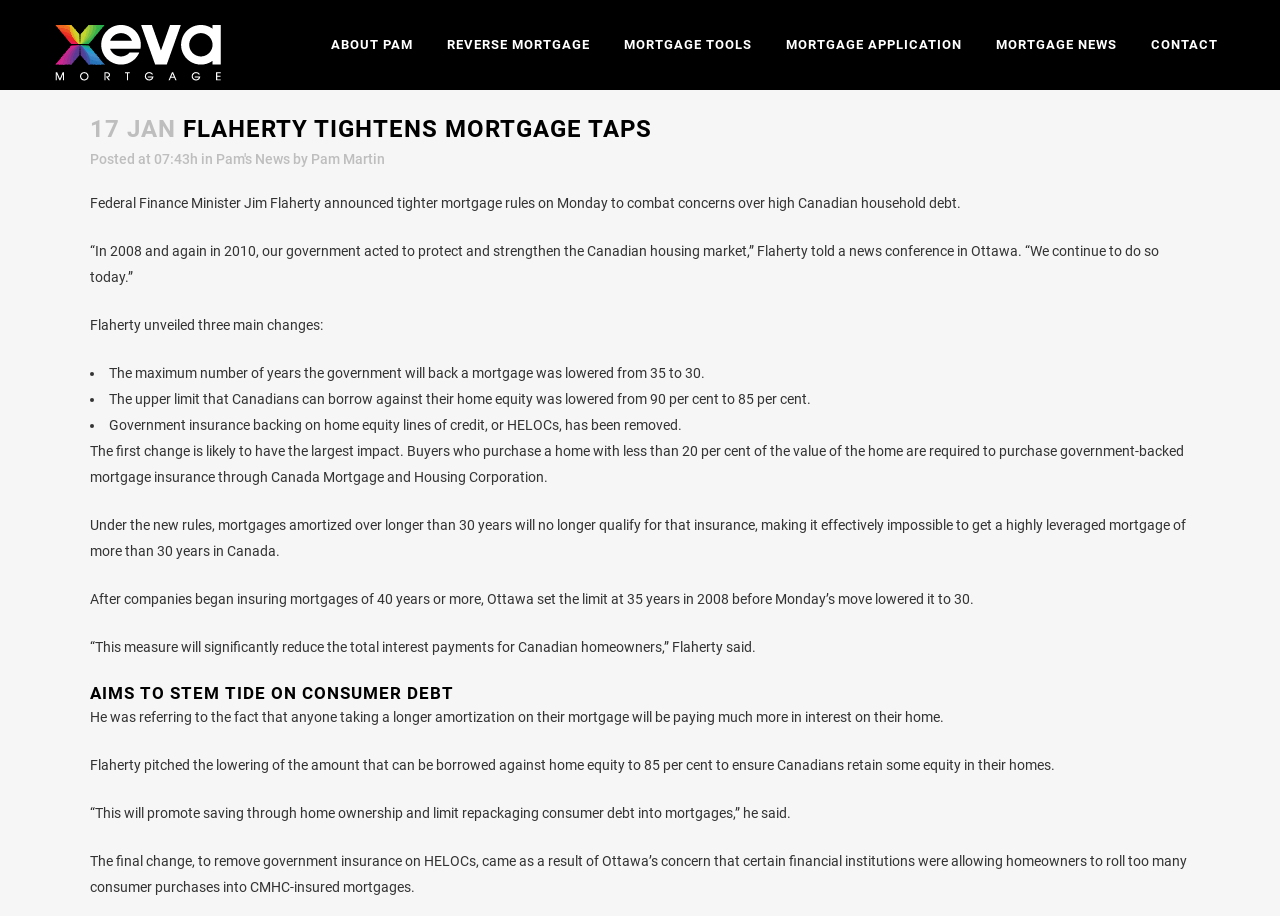Indicate the bounding box coordinates of the element that needs to be clicked to satisfy the following instruction: "Click Pam's News". The coordinates should be four float numbers between 0 and 1, i.e., [left, top, right, bottom].

[0.169, 0.165, 0.227, 0.183]